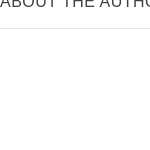What is the role of the writer in the article?
Using the image, elaborate on the answer with as much detail as possible.

The writer's role is to provide insights or expert commentary on the topics covered in the article, which implies that they have specialized knowledge or expertise in the subject matter.